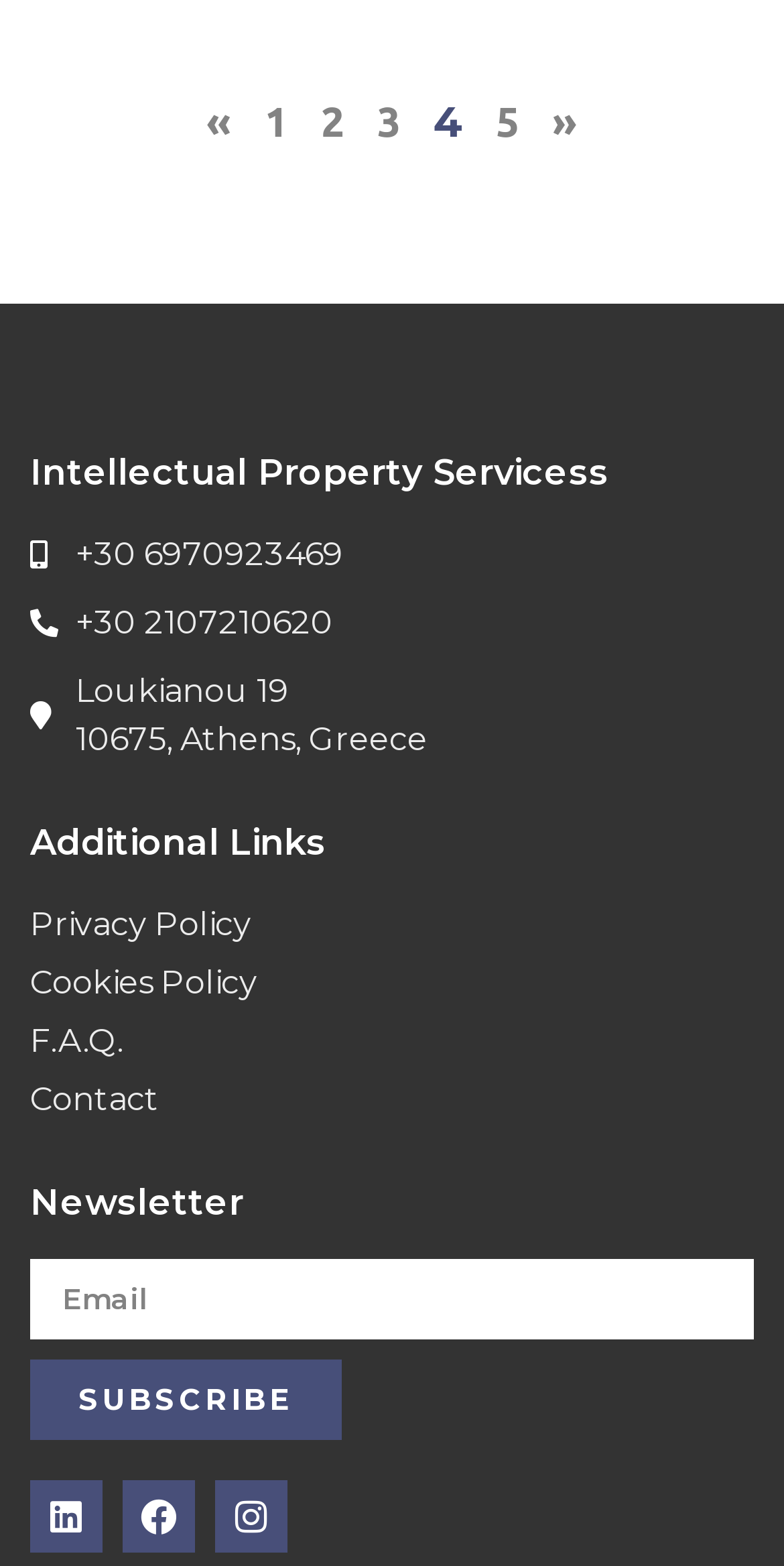Locate the bounding box coordinates of the area that needs to be clicked to fulfill the following instruction: "Call +30 6970923469". The coordinates should be in the format of four float numbers between 0 and 1, namely [left, top, right, bottom].

[0.038, 0.339, 0.962, 0.37]